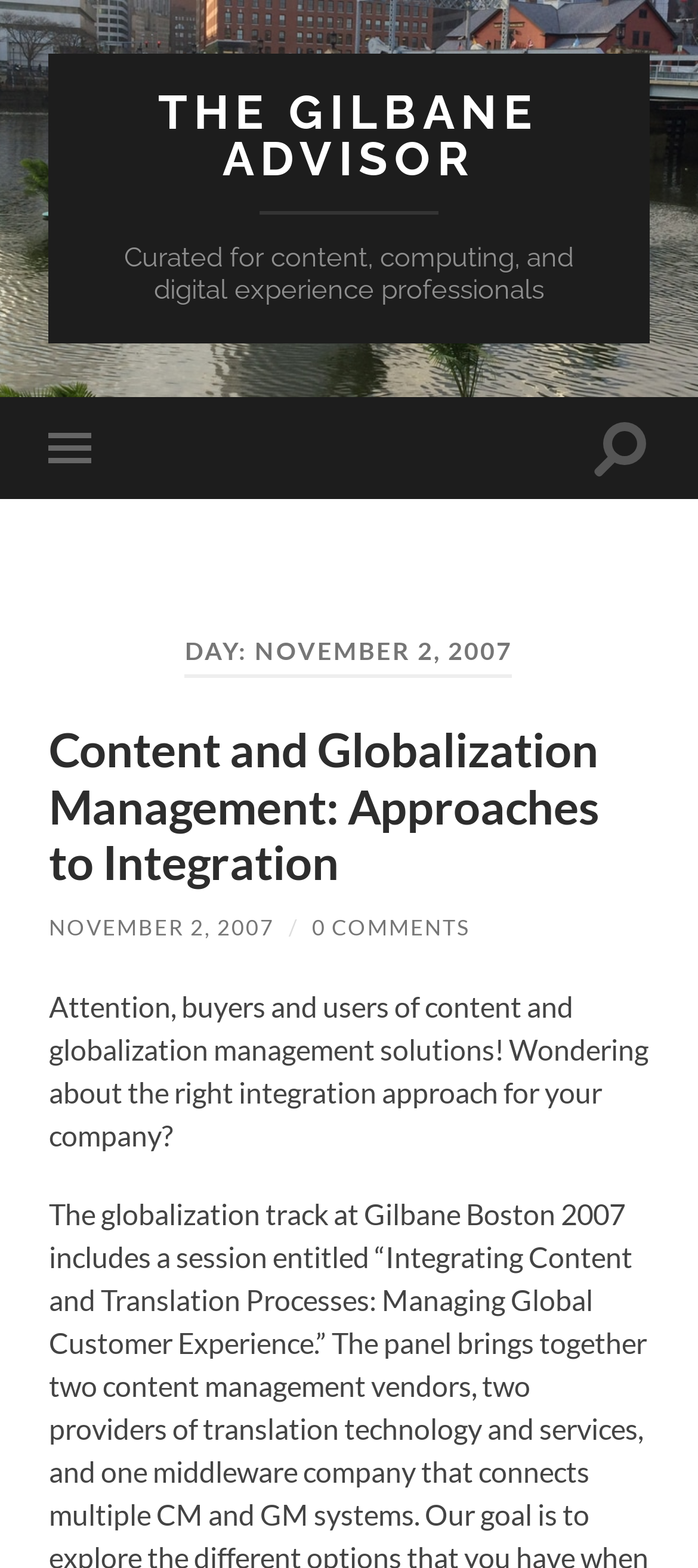Offer a detailed account of what is visible on the webpage.

The webpage is an archive of articles from "The Gilbane Advisor" with a focus on content, computing, and digital experience professionals. At the top, there is a prominent link to "THE GILBANE ADVISOR" and a brief description of the publication. 

To the left of the top section, there is a "Toggle mobile menu" button, and to the right, there is a "Toggle search field" button. Below these buttons, there is a header section that spans the entire width of the page. 

Within the header section, there is a heading that indicates the date "NOVEMBER 2, 2007". Below this date, there is a heading that reads "Content and Globalization Management: Approaches to Integration", which is also a link to the article. 

Underneath the article title, there are three elements aligned horizontally: a link to the article date "NOVEMBER 2, 2007", a forward slash, and a link to "0 COMMENTS". 

Finally, there is a paragraph of text that summarizes the article, which begins with "Attention, buyers and users of content and globalization management solutions! Wondering about the right integration approach for your company?"